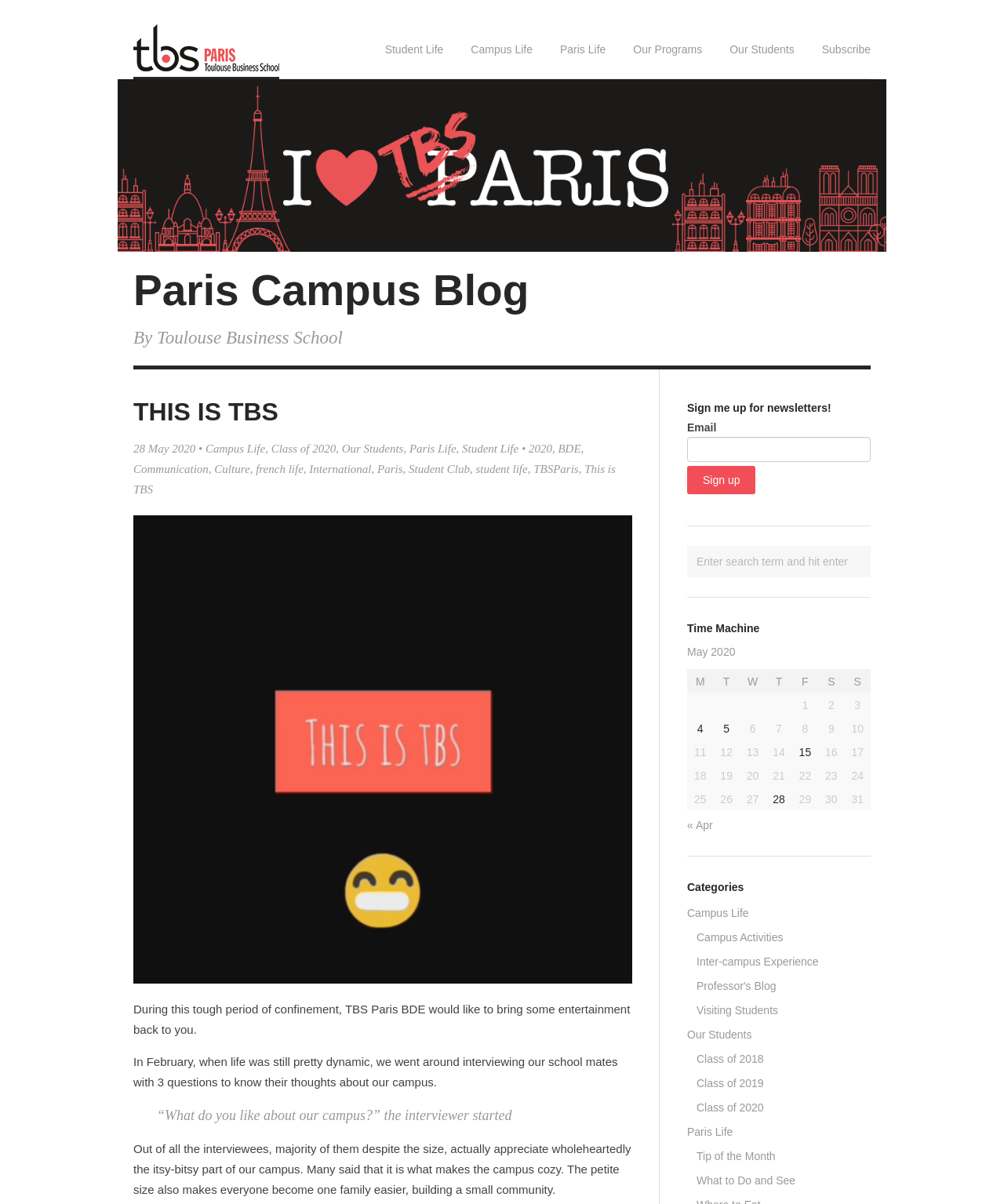Locate the bounding box coordinates of the segment that needs to be clicked to meet this instruction: "Subscribe to the newsletter".

[0.684, 0.348, 0.867, 0.42]